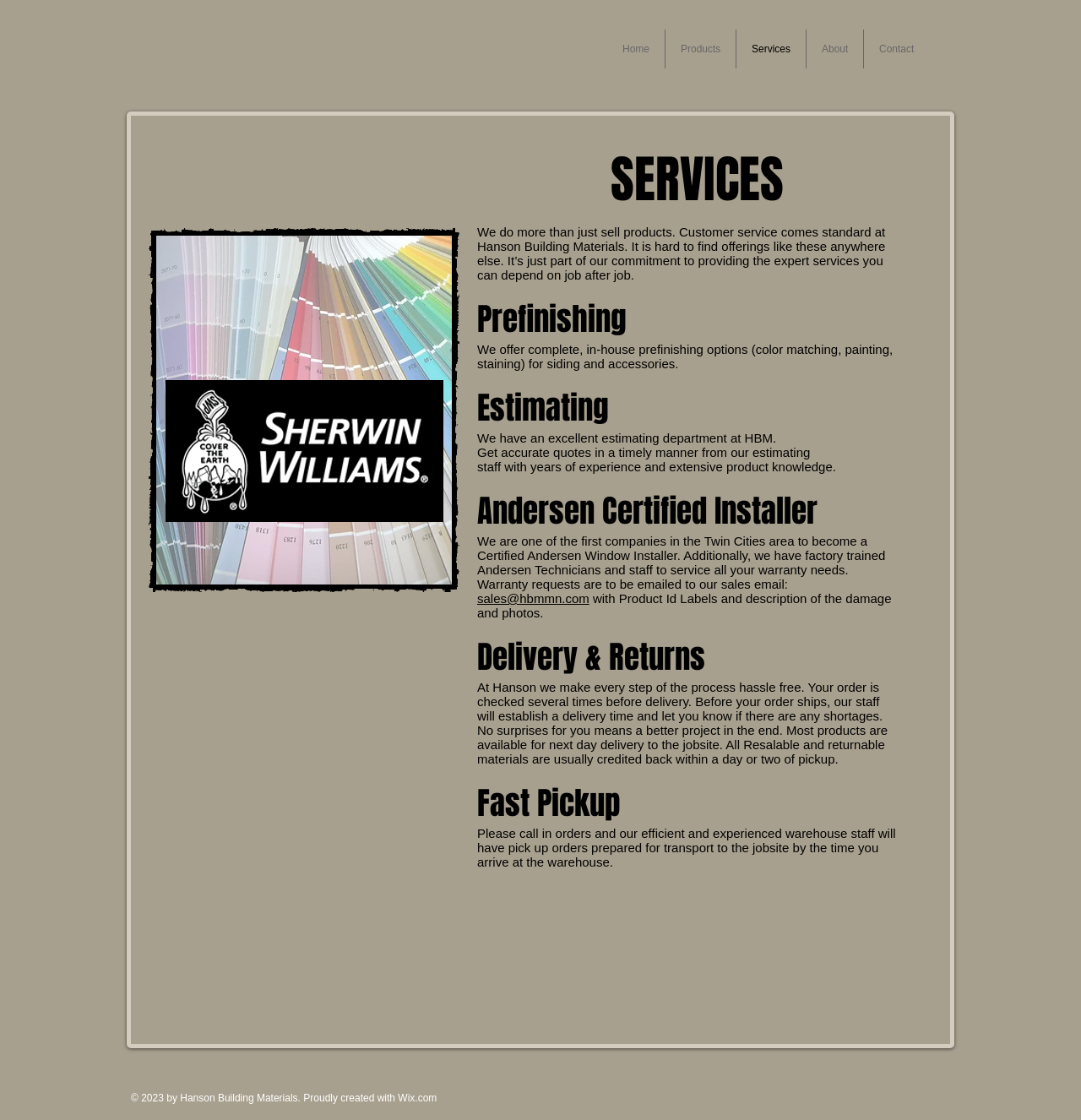Answer briefly with one word or phrase:
How does Hanson Building Materials handle returns?

Credit back within a day or two